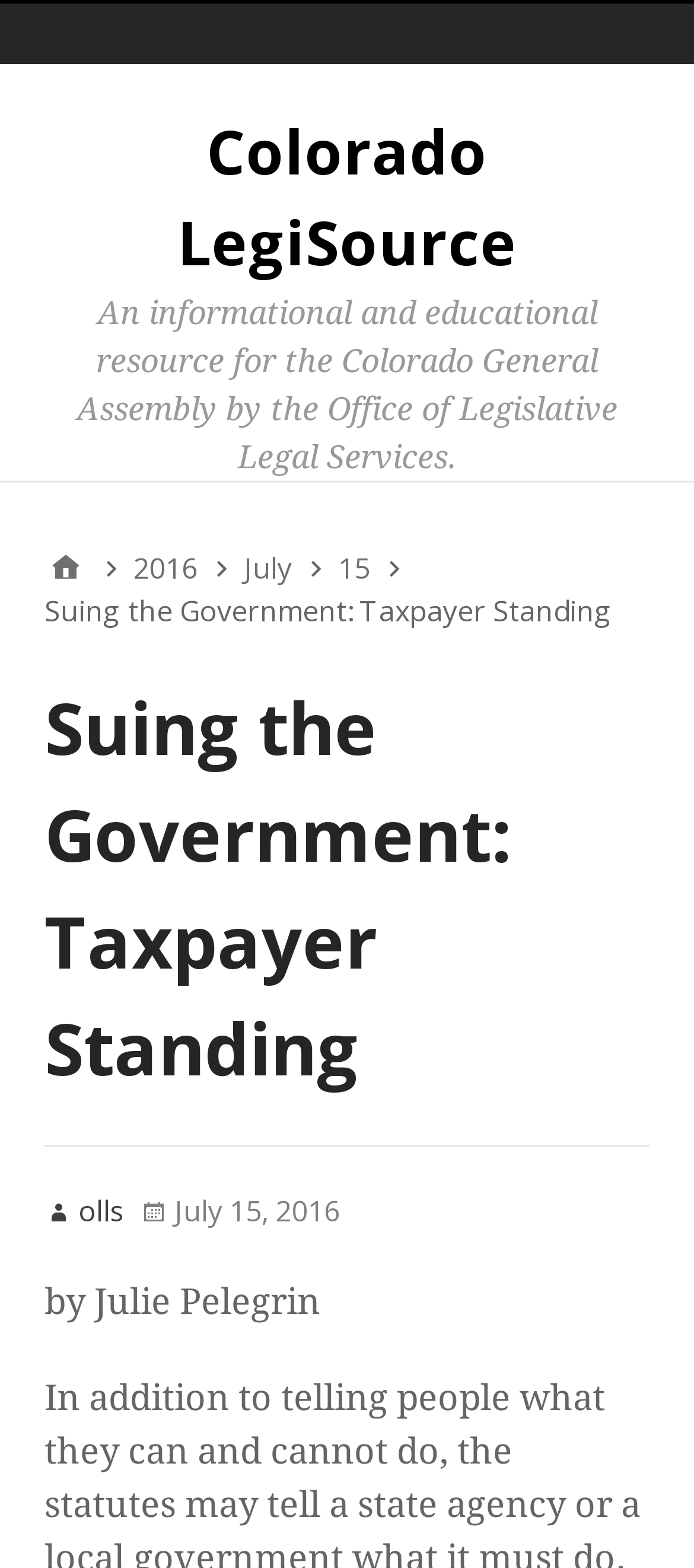What is the topic of the current article?
Please interpret the details in the image and answer the question thoroughly.

I found the answer by examining the header elements on the webpage, specifically the one with the text 'Suing the Government: Taxpayer Standing' which appears to be the title of the current article.